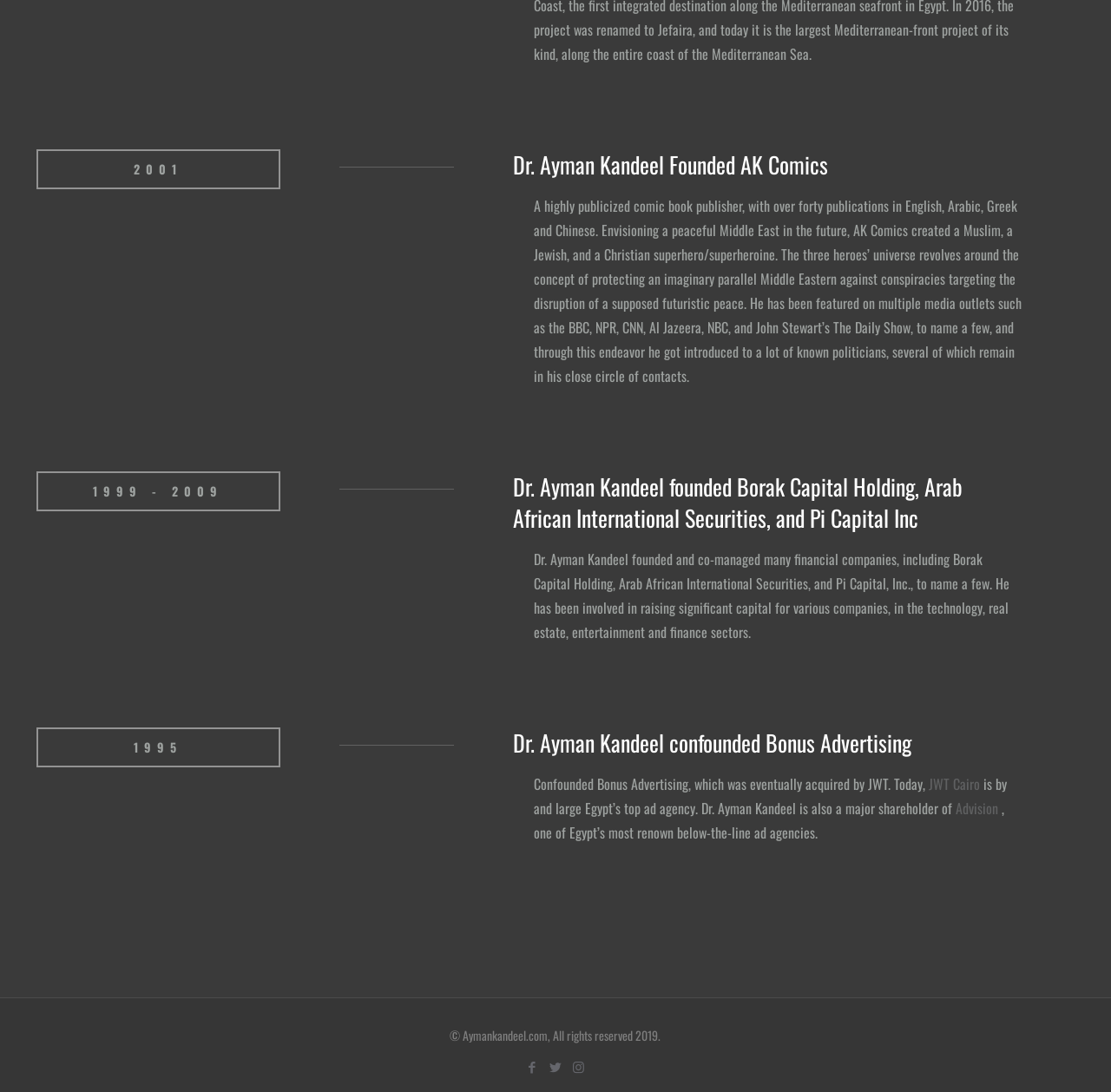Reply to the question below using a single word or brief phrase:
What is the name of the company acquired by JWT?

Bonus Advertising